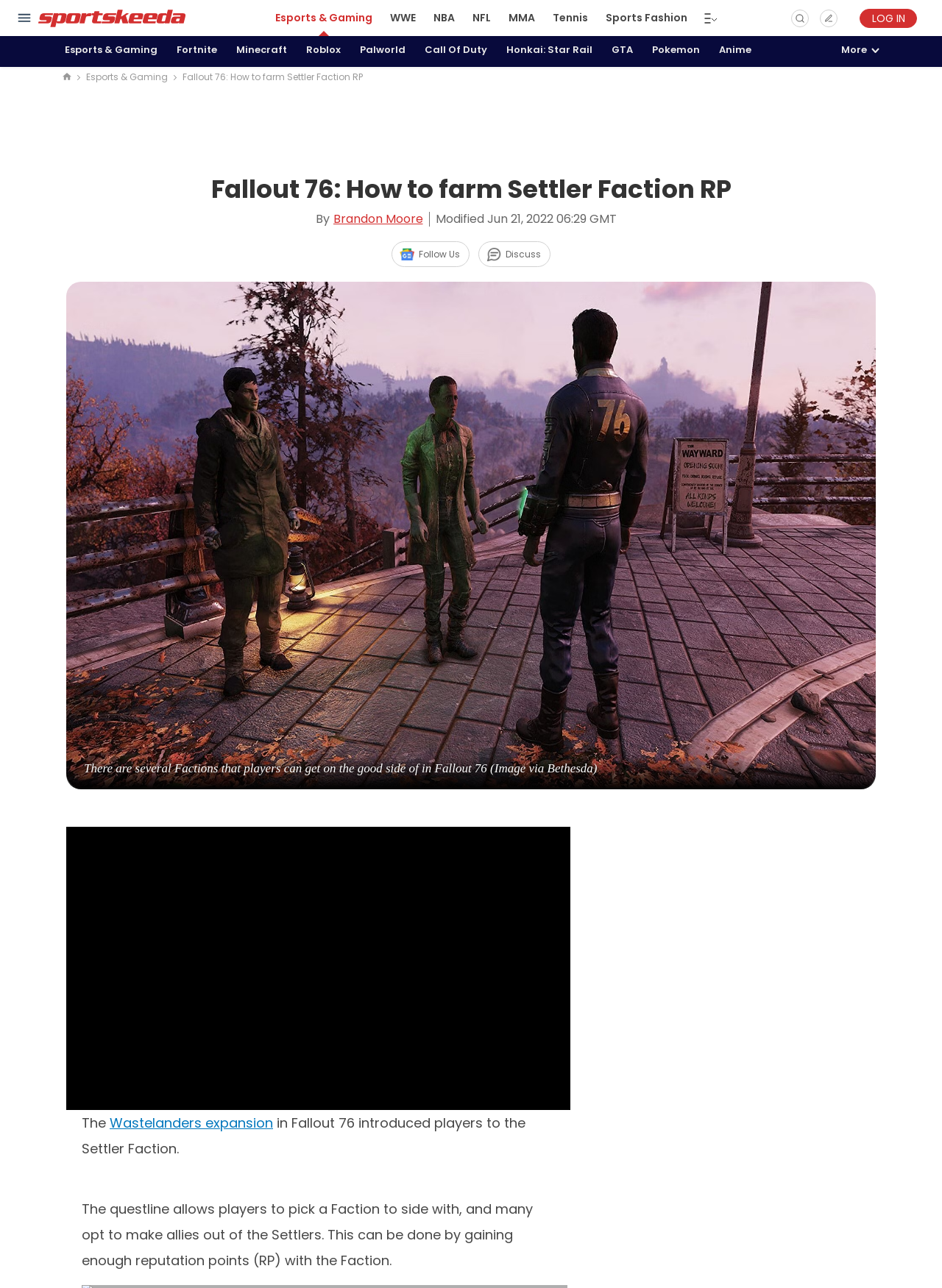Respond to the question below with a single word or phrase:
What is the name of the author of the article?

Brandon Moore